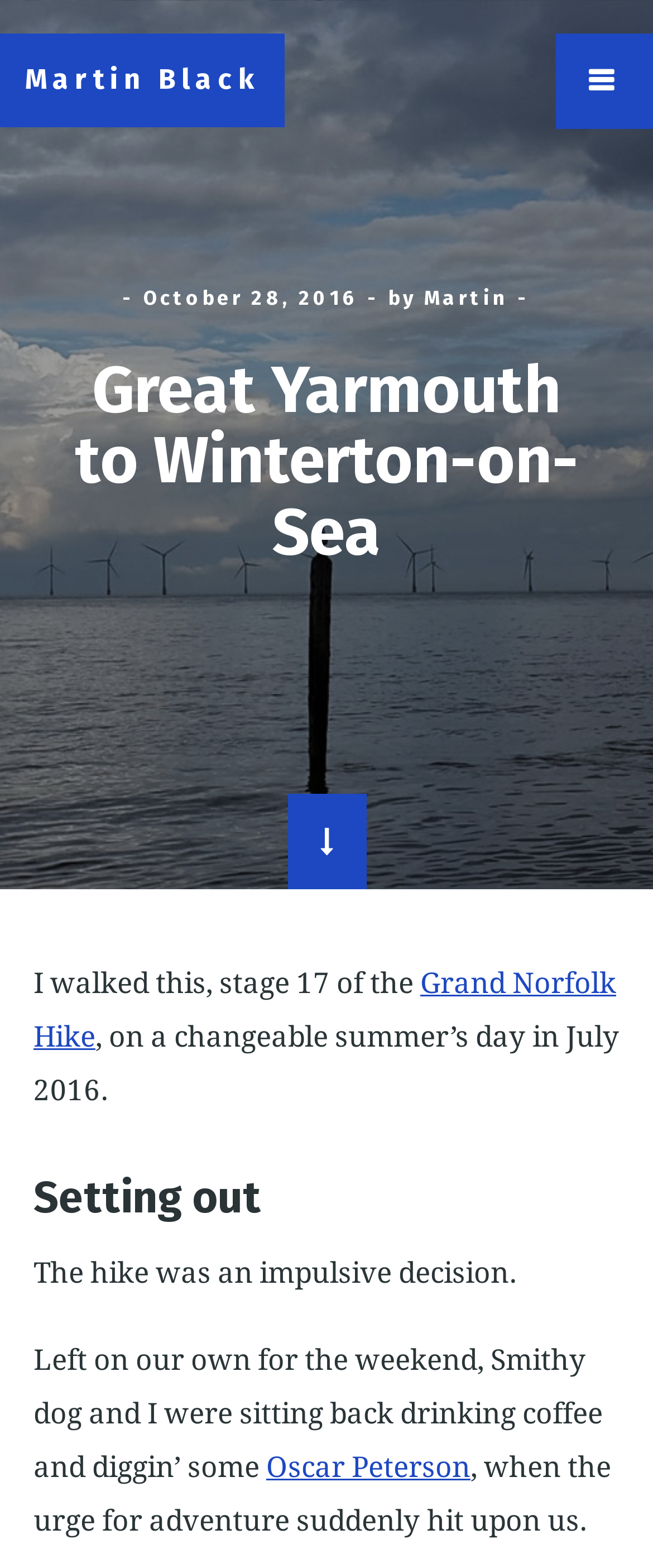Using the image as a reference, answer the following question in as much detail as possible:
Who wrote this article?

The answer can be found in the header section of the webpage, where it says 'by Martin' next to the date 'October 28, 2016'.